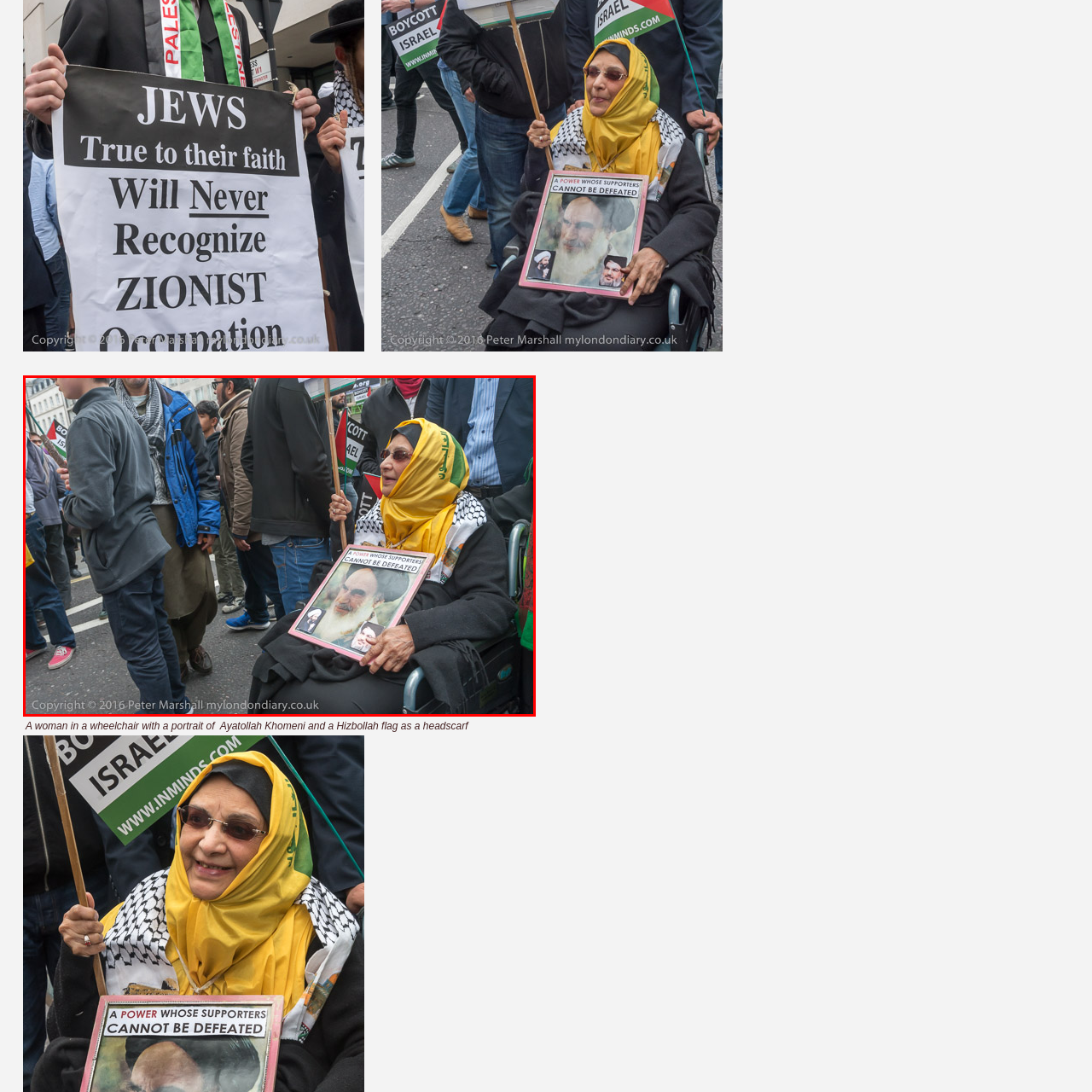What is on the woman's headscarf?
Check the image inside the red bounding box and provide your answer in a single word or short phrase.

A Hizbollah flag